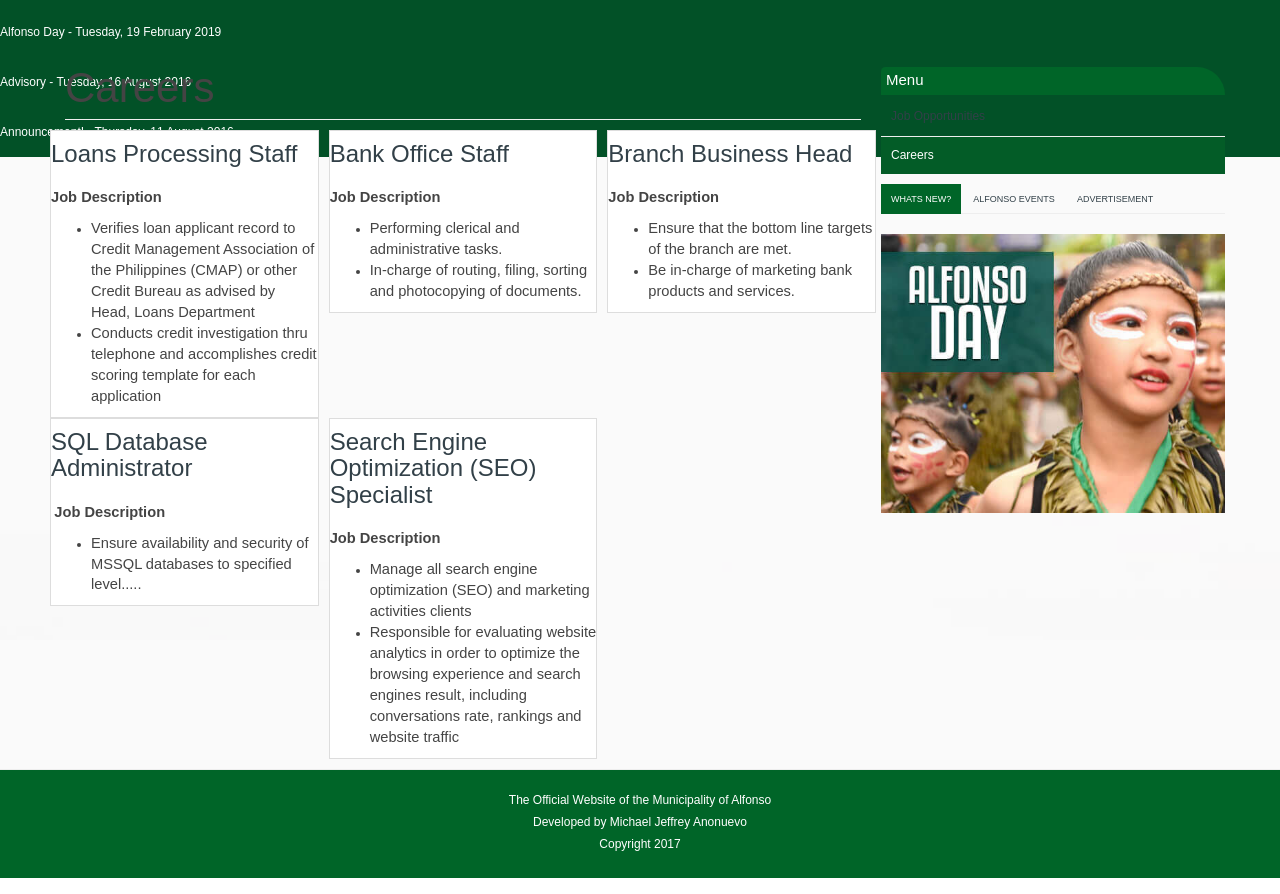Bounding box coordinates are specified in the format (top-left x, top-left y, bottom-right x, bottom-right y). All values are floating point numbers bounded between 0 and 1. Please provide the bounding box coordinate of the region this sentence describes: tweet

None